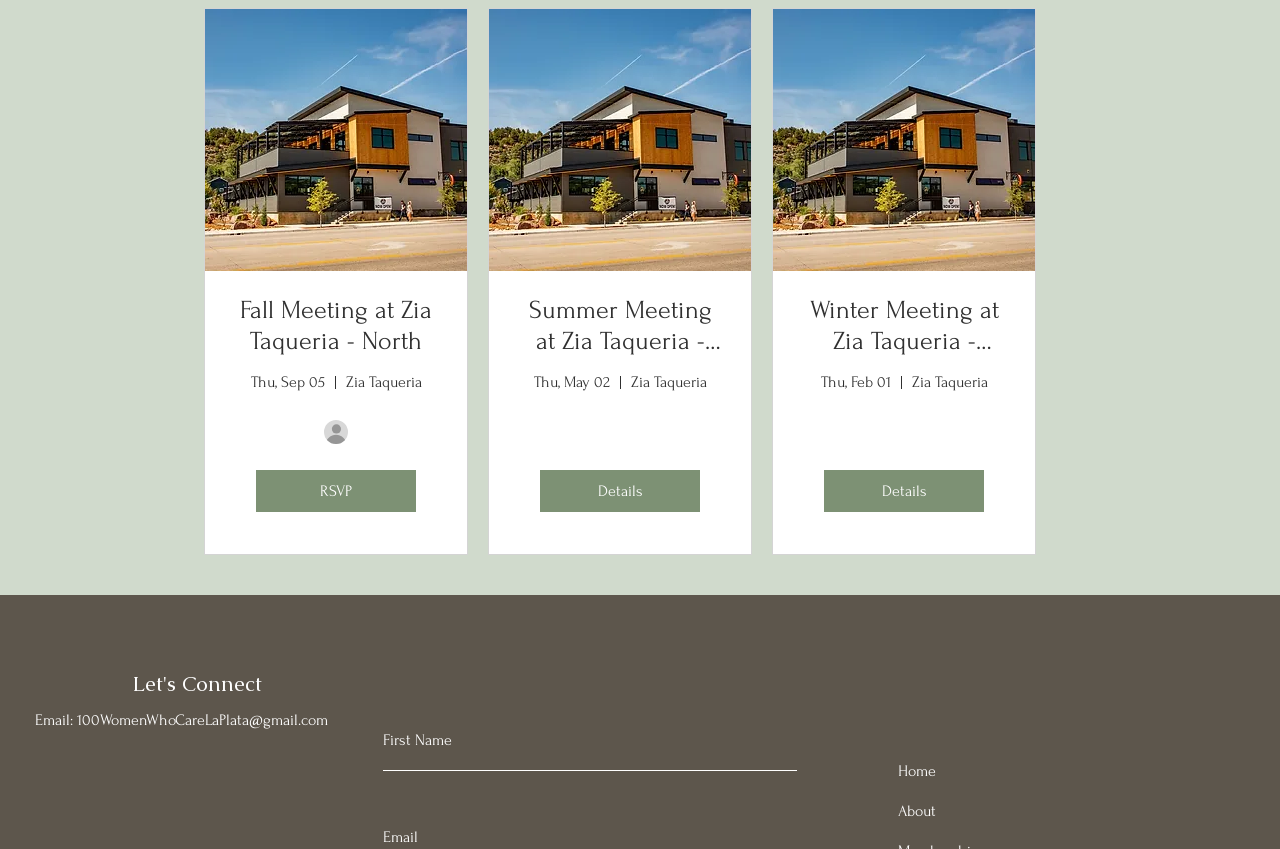Locate the bounding box coordinates of the area that needs to be clicked to fulfill the following instruction: "Go to the About page". The coordinates should be in the format of four float numbers between 0 and 1, namely [left, top, right, bottom].

[0.701, 0.945, 0.731, 0.966]